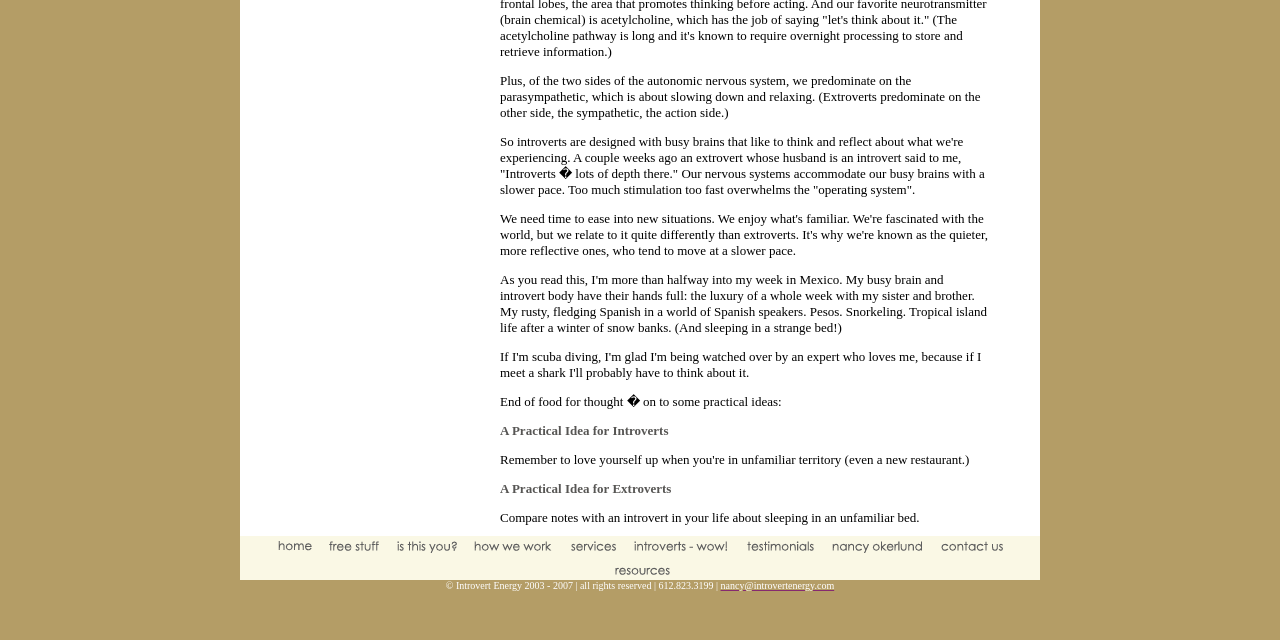Locate the UI element that matches the description nancy@introvertenergy.com in the webpage screenshot. Return the bounding box coordinates in the format (top-left x, top-left y, bottom-right x, bottom-right y), with values ranging from 0 to 1.

[0.563, 0.906, 0.652, 0.923]